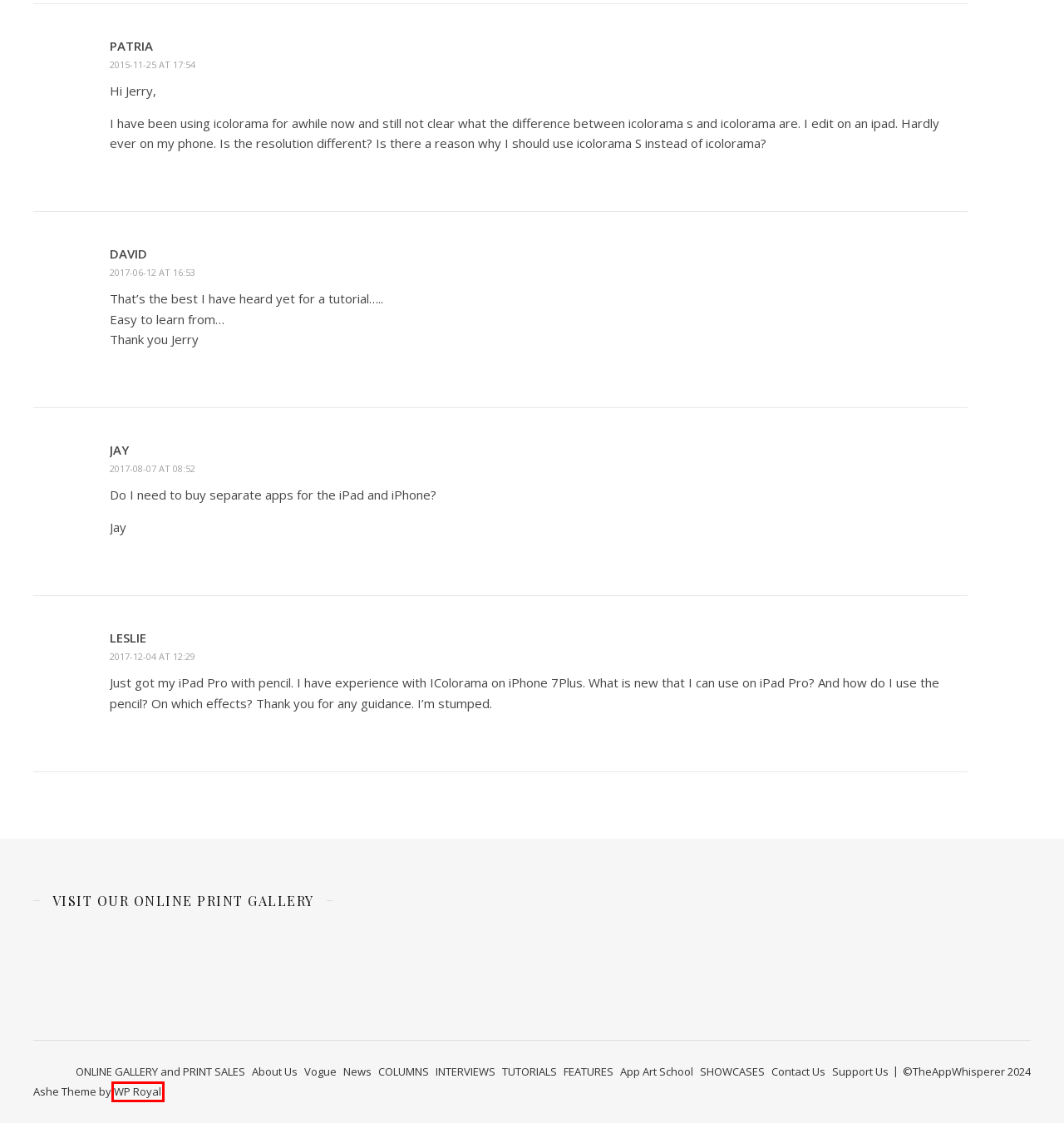Analyze the screenshot of a webpage featuring a red rectangle around an element. Pick the description that best fits the new webpage after interacting with the element inside the red bounding box. Here are the candidates:
A. Home - WP Royal Themes
B. Mobile Photography/Art Pic of the Day (648) via Instagram -
C. Donating = Loving = TheAppWhisperer.com -
D. theappwhisperer Archives -
E. -
F. App Art School Archives -
G. Jerry Jobe, Author at
H. ‎iColorama S on the App Store

A